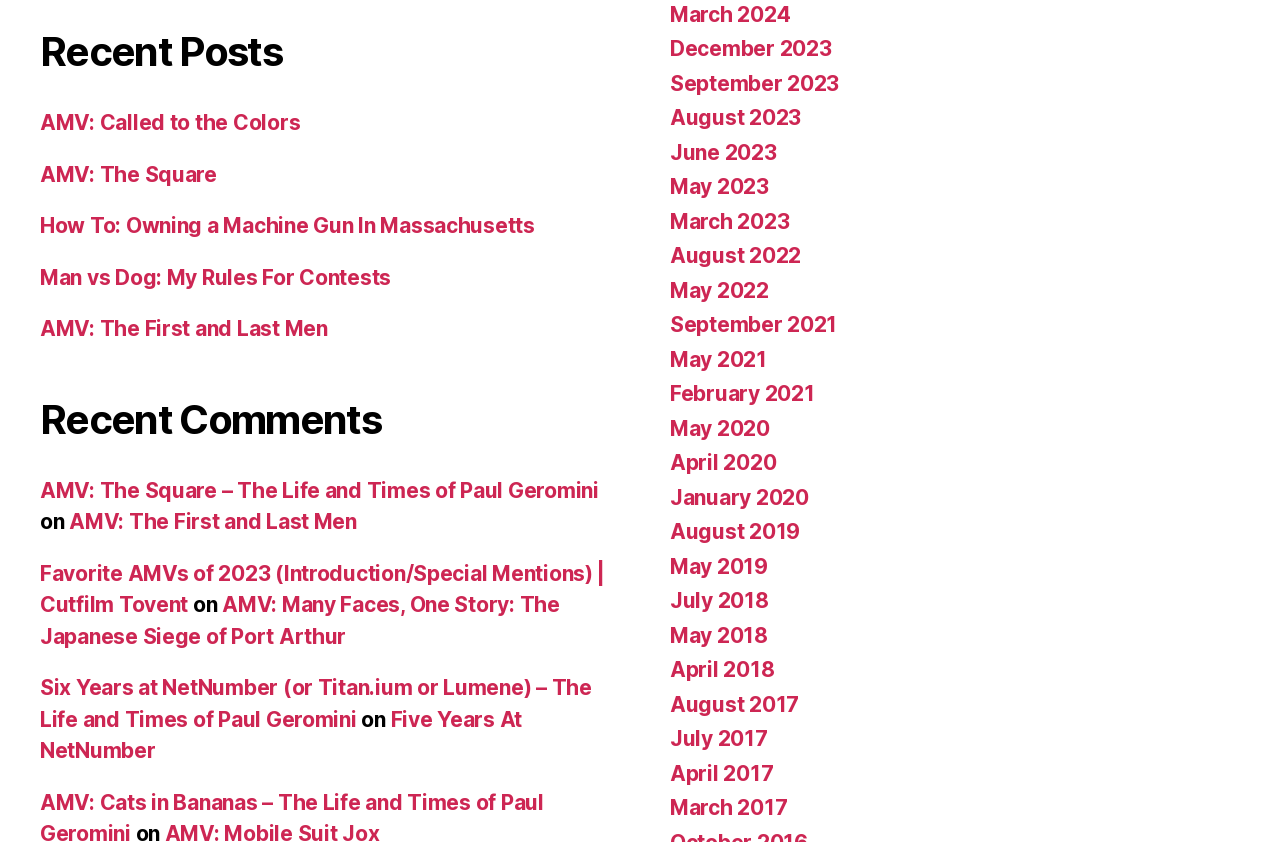Determine the bounding box coordinates of the element that should be clicked to execute the following command: "Enter Spiegel video link".

None